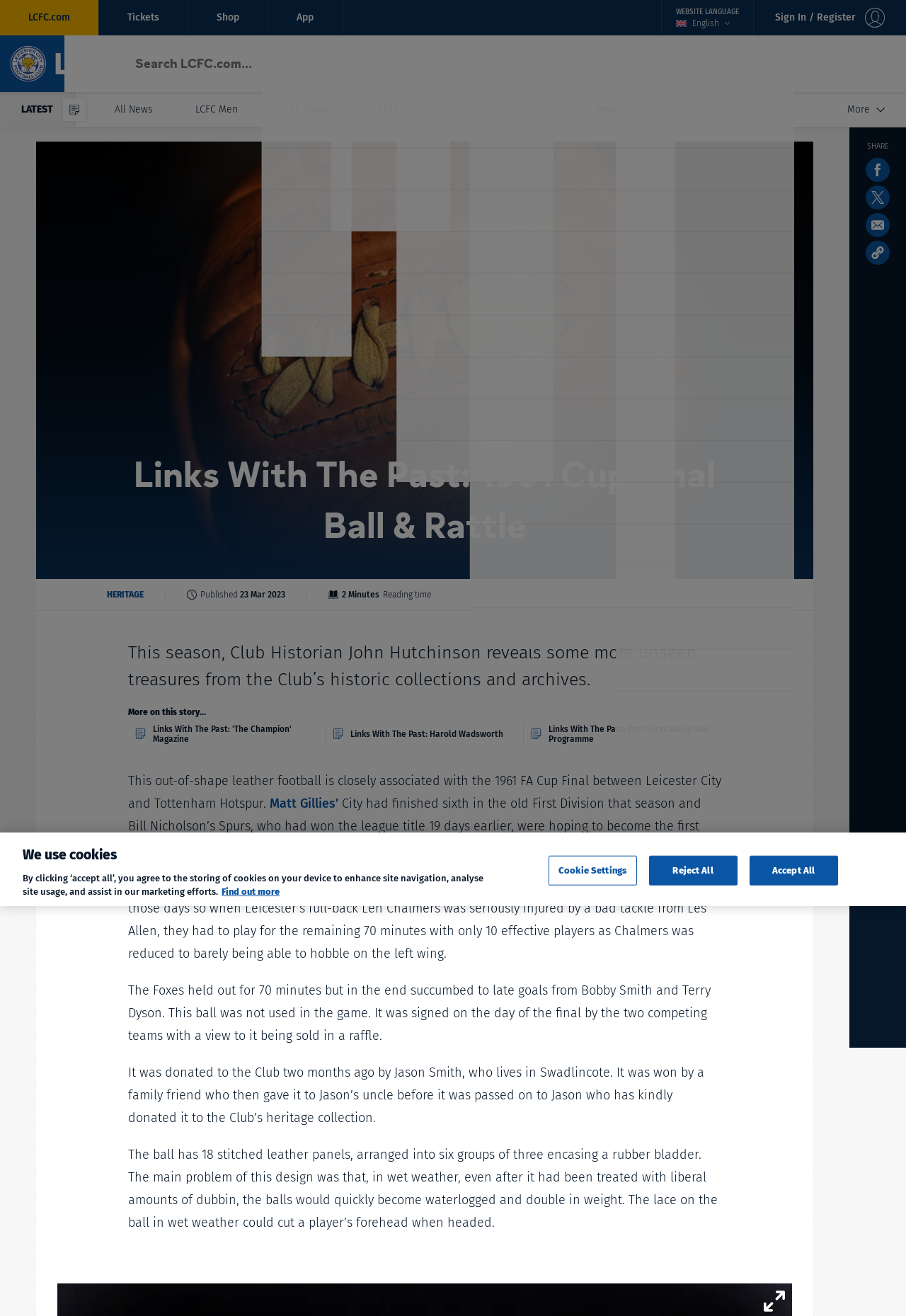What is the main topic of this webpage?
Examine the screenshot and reply with a single word or phrase.

Leicester City FC